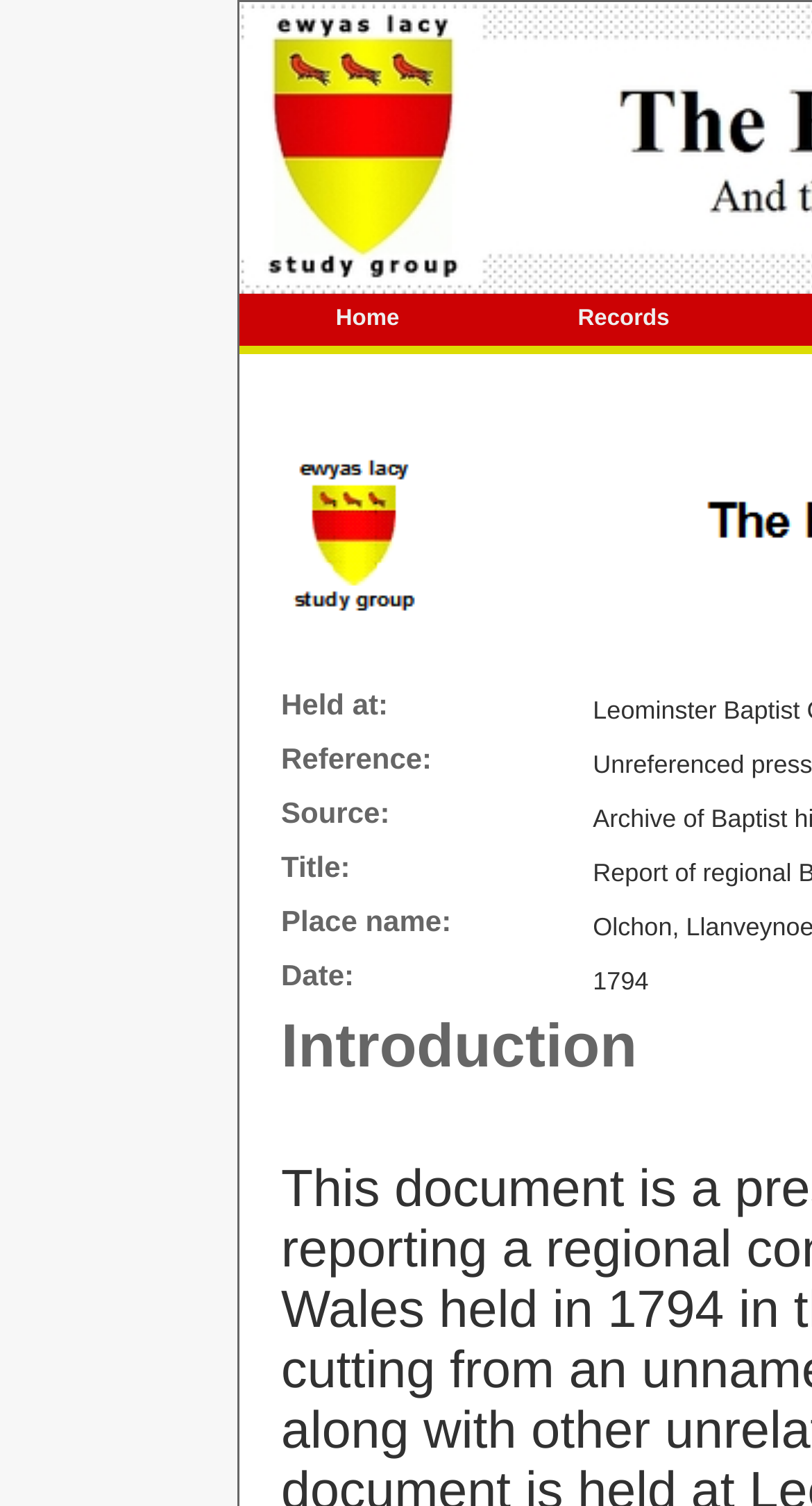Provide a short answer using a single word or phrase for the following question: 
How many columns are present in the table?

1